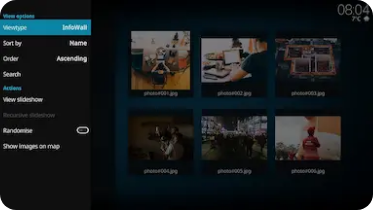Provide an in-depth description of all elements within the image.

The image depicts a user interface layout of a media application showcasing a grid view, often referred to as an "InfoWall." It features a collection of thumbnails displaying various images. On the left side, there's a vertical navigation panel with options for viewing preferences and sorting methods, including "Sort by" and "Order." The current time, displayed as "08:04," indicates a digital clock setting, while the surrounding area has a dark theme, emphasizing the visual content. The layout suggests an interactive environment where users can easily browse and select images from the gallery.